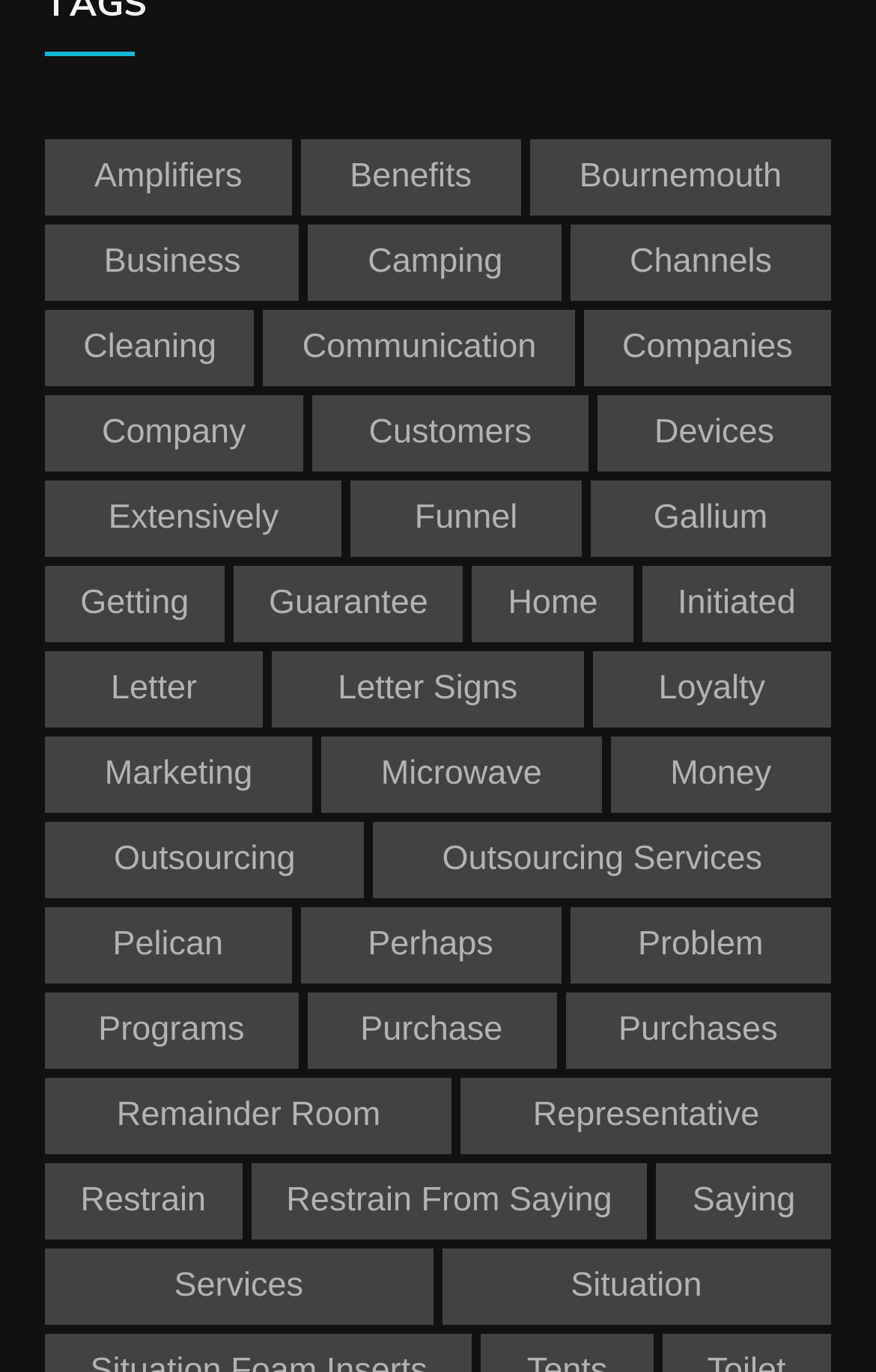What is the category of 'Devices'?
From the details in the image, provide a complete and detailed answer to the question.

Based on the webpage, 'Devices' is listed as a link, and it is likely to be a category related to technology, as devices are technological objects that perform specific functions.